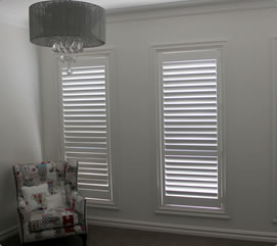Based on the image, provide a detailed and complete answer to the question: 
What is the color of the walls in the room?

The caption describes the room as having 'light-colored walls', which suggests that the walls are painted in a light or pale color, contributing to the room's brightness.